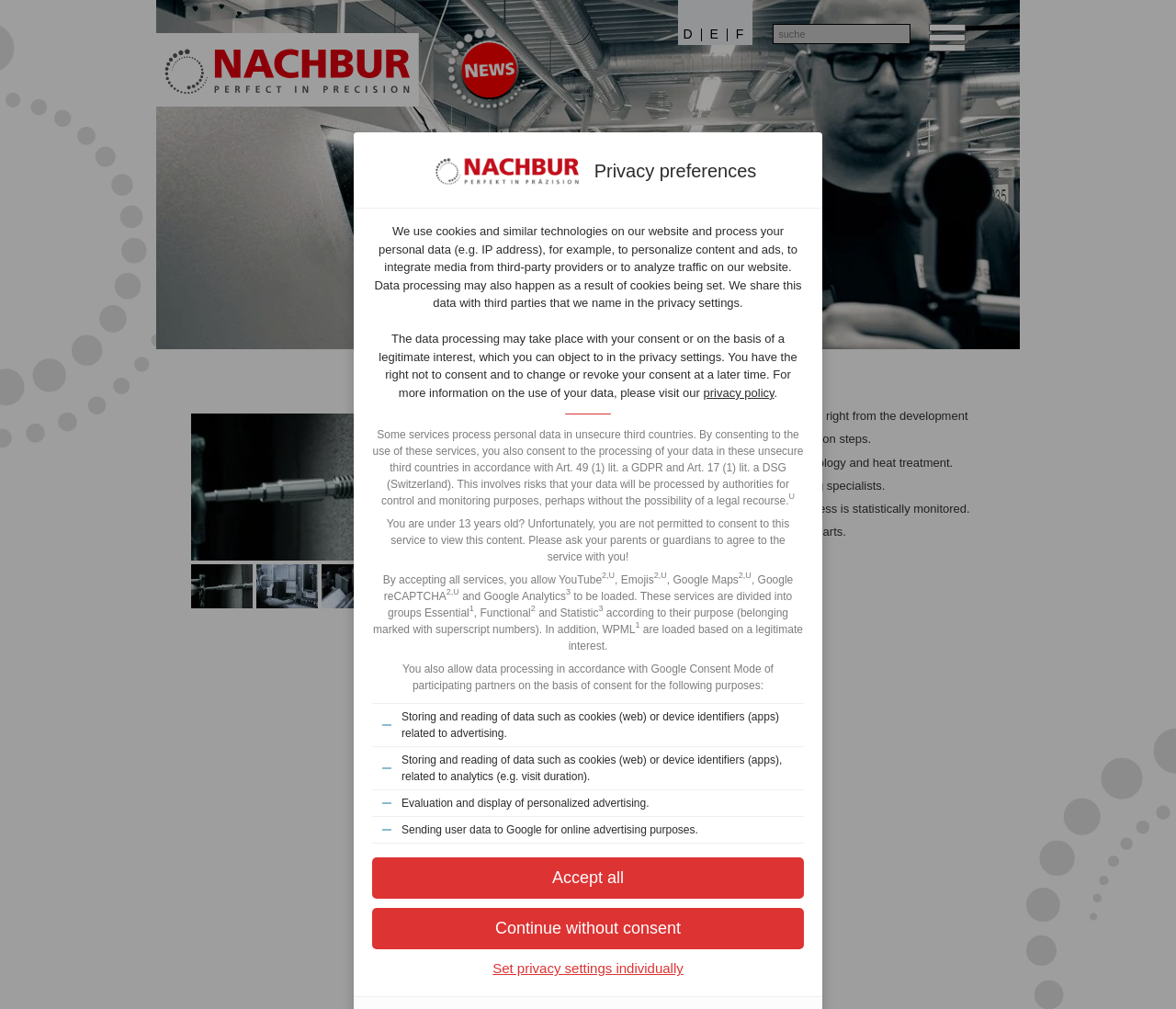Please respond to the question using a single word or phrase:
What is the risk of consenting to data processing in unsecure third countries?

Risks of data being processed by authorities